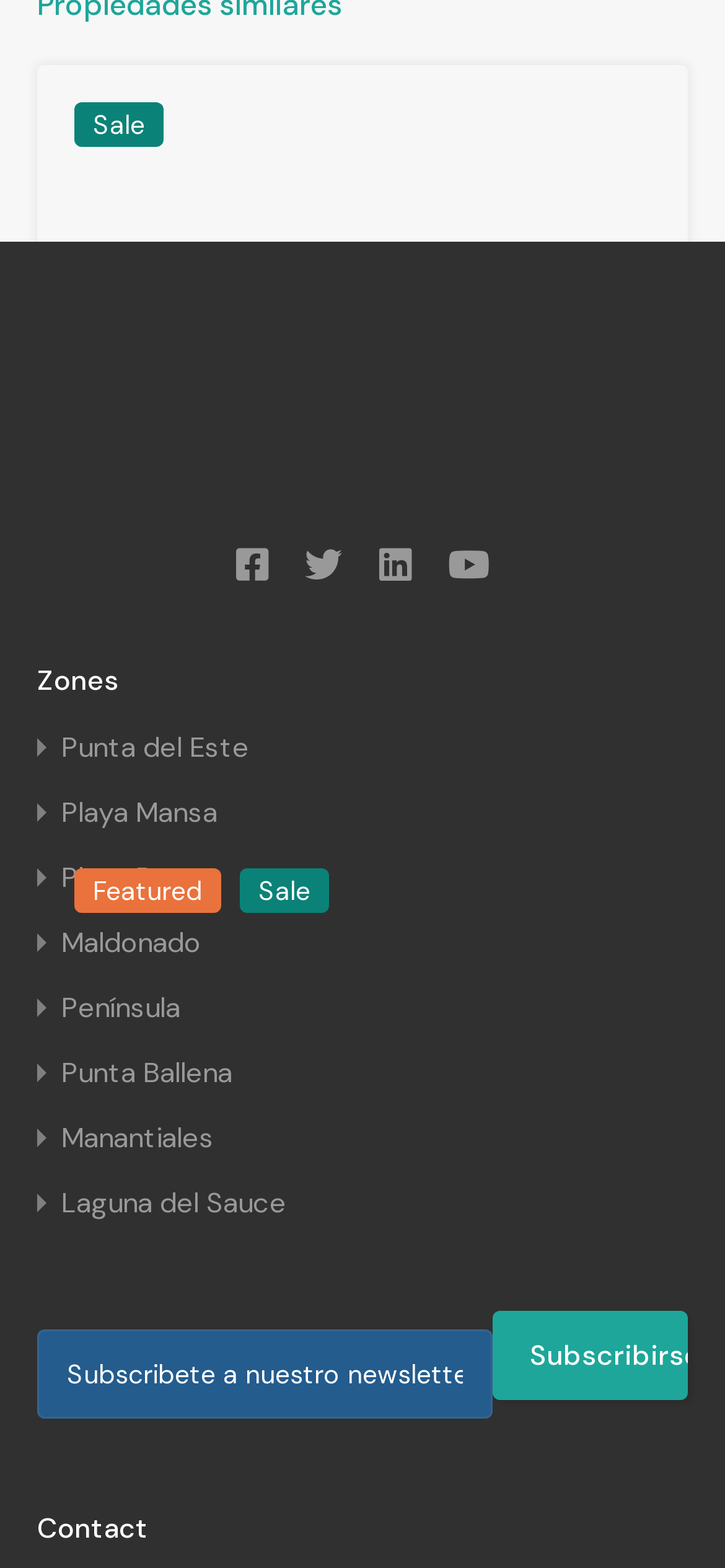How many properties are featured on this page?
Based on the image, answer the question with as much detail as possible.

I counted the number of 'View Property' links on the page, which indicates the number of featured properties. There are two such links, one for '3 bedroom house, proximity to beach, Pinares' and another for 'Splendid house for sale in residential area, Punta del Este'.